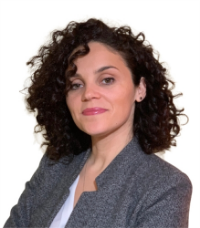What is the color of Suada Sela's blazer?
Could you give a comprehensive explanation in response to this question?

The caption describes Suada Sela as wearing a gray blazer, which indicates the color of her attire.